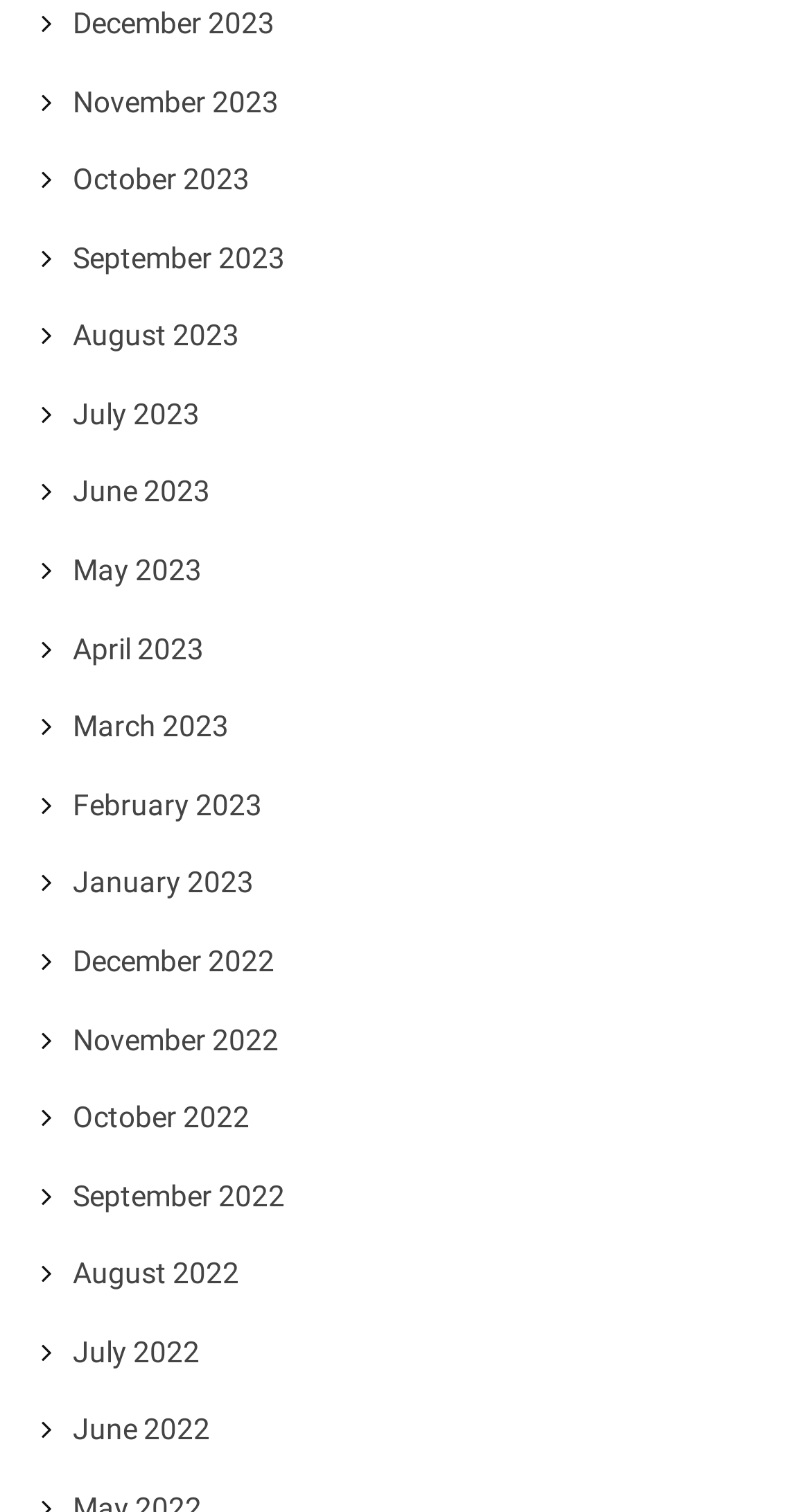Determine the bounding box coordinates for the area that needs to be clicked to fulfill this task: "View December 2023". The coordinates must be given as four float numbers between 0 and 1, i.e., [left, top, right, bottom].

[0.09, 0.004, 0.338, 0.026]